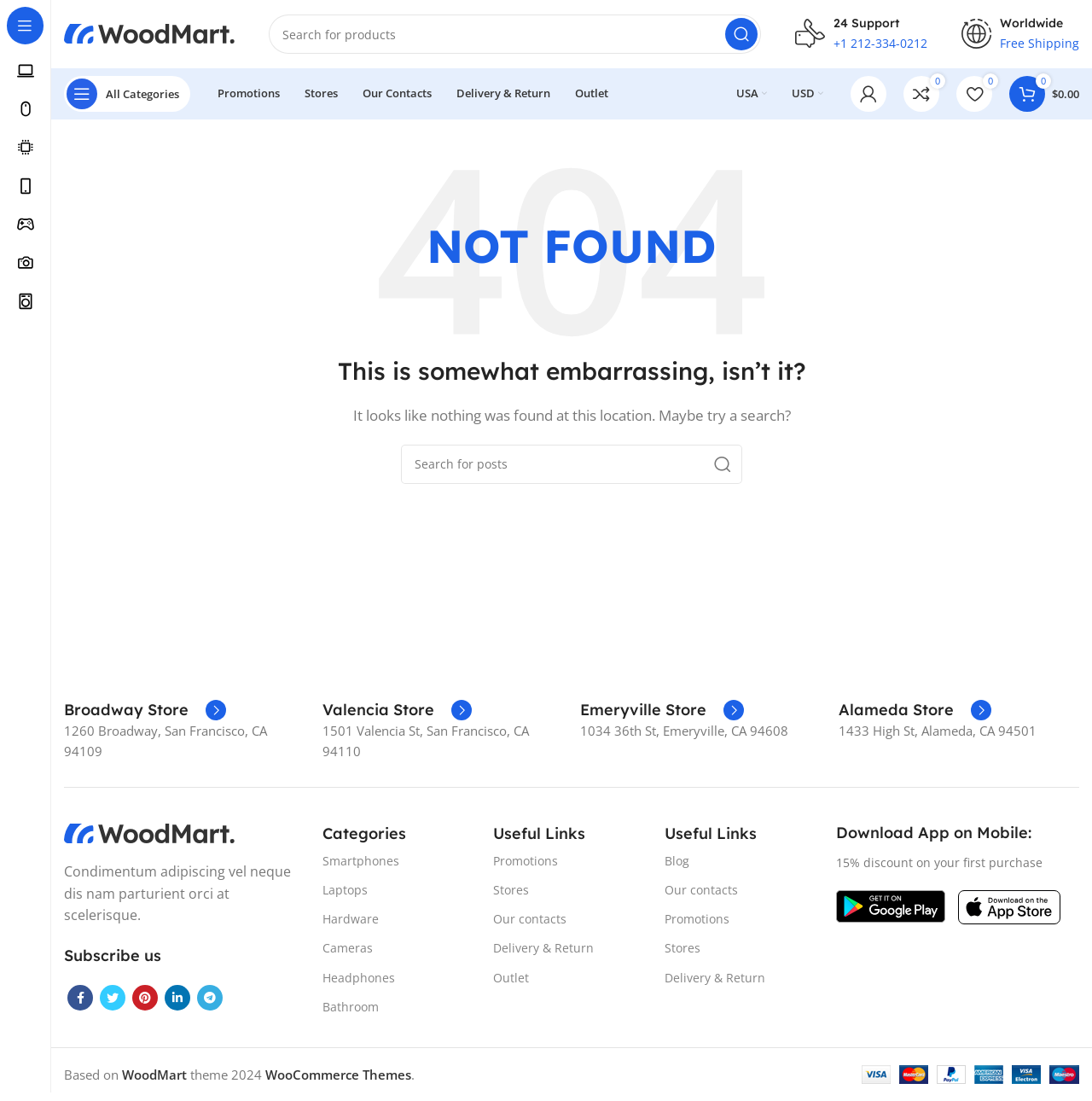Determine the bounding box coordinates for the UI element described. Format the coordinates as (top-left x, top-left y, bottom-right x, bottom-right y) and ensure all values are between 0 and 1. Element description: Search

[0.664, 0.016, 0.694, 0.046]